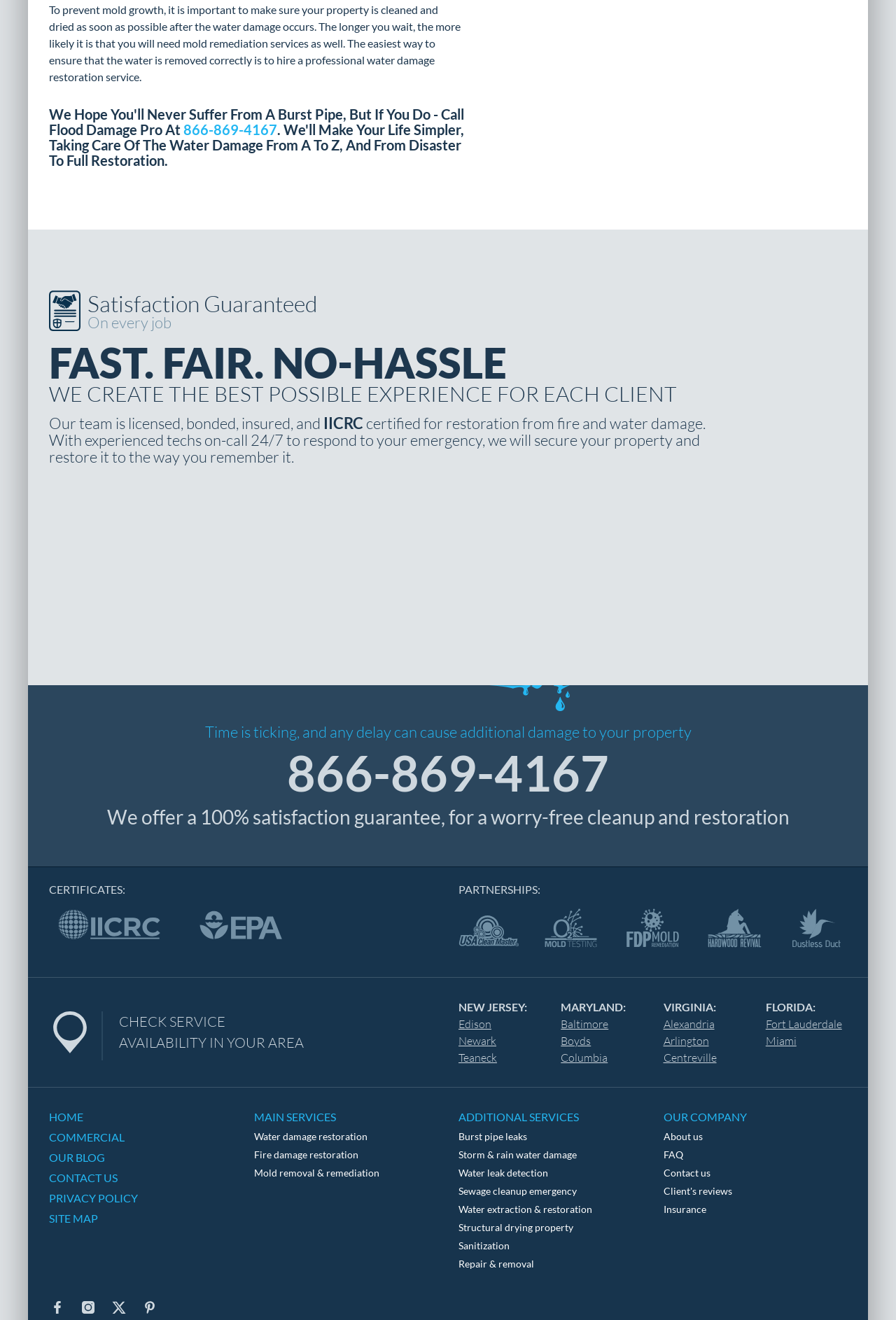What are the certifications held by Flood Damage Pro?
Give a thorough and detailed response to the question.

The certifications can be found in the 'CERTIFICATES' section which includes 'IICRC Certified' and 'EPA Certified' images.